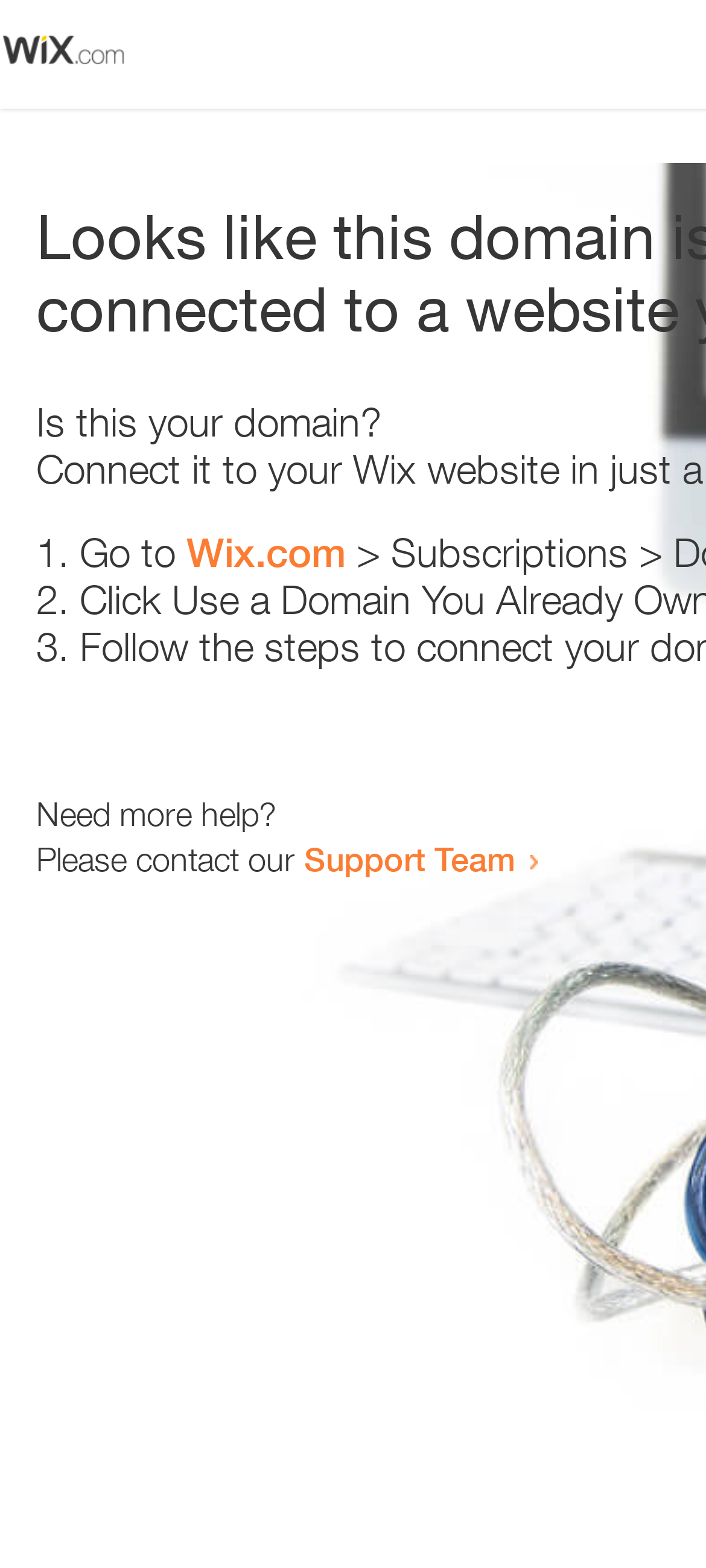Provide a one-word or short-phrase response to the question:
What is the tone of the webpage?

helpful